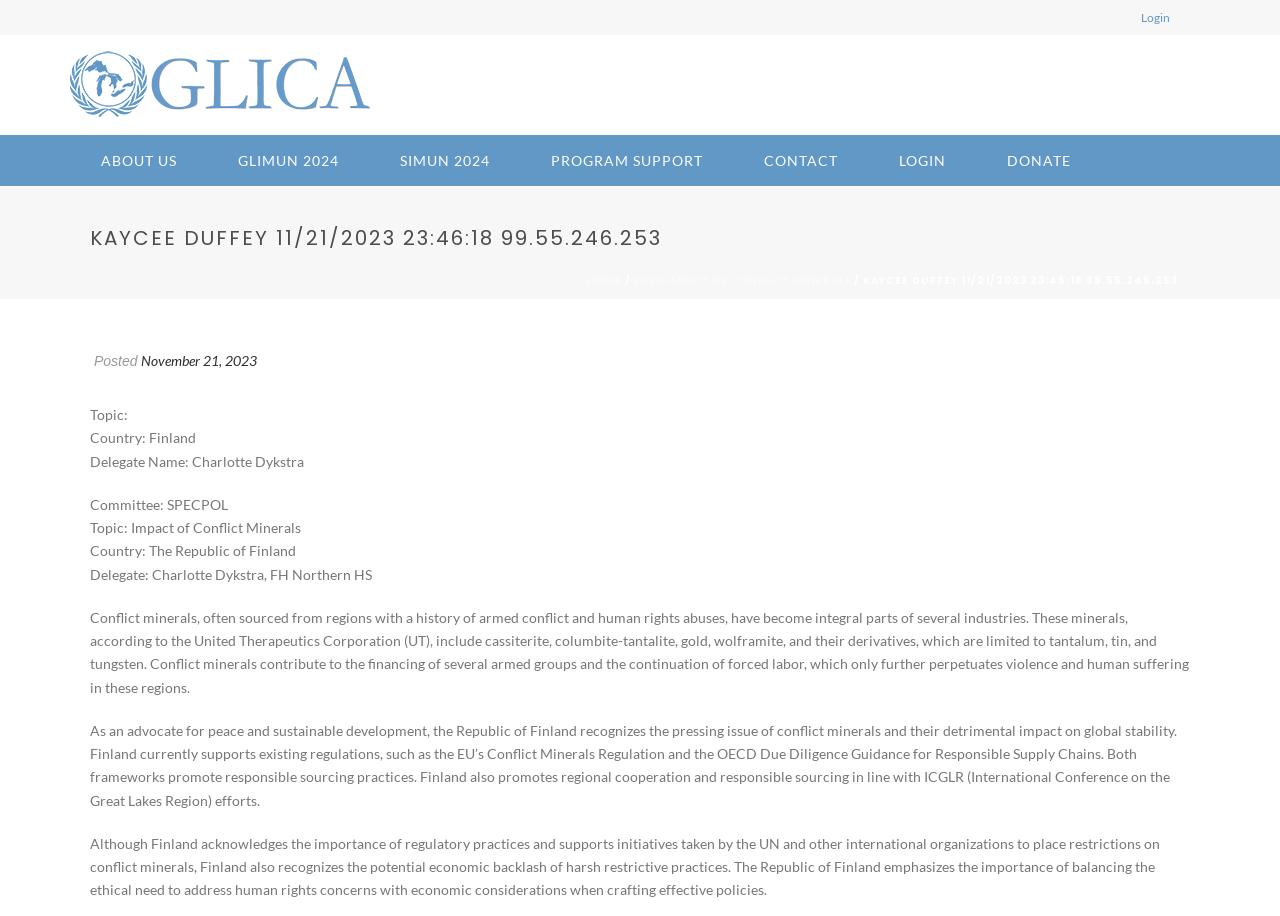Predict the bounding box of the UI element that fits this description: "2023-Impact of Conflict Minerals".

[0.495, 0.299, 0.665, 0.312]